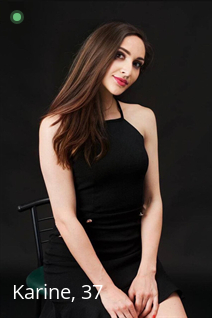Answer in one word or a short phrase: 
Is the backdrop a solid color?

Yes